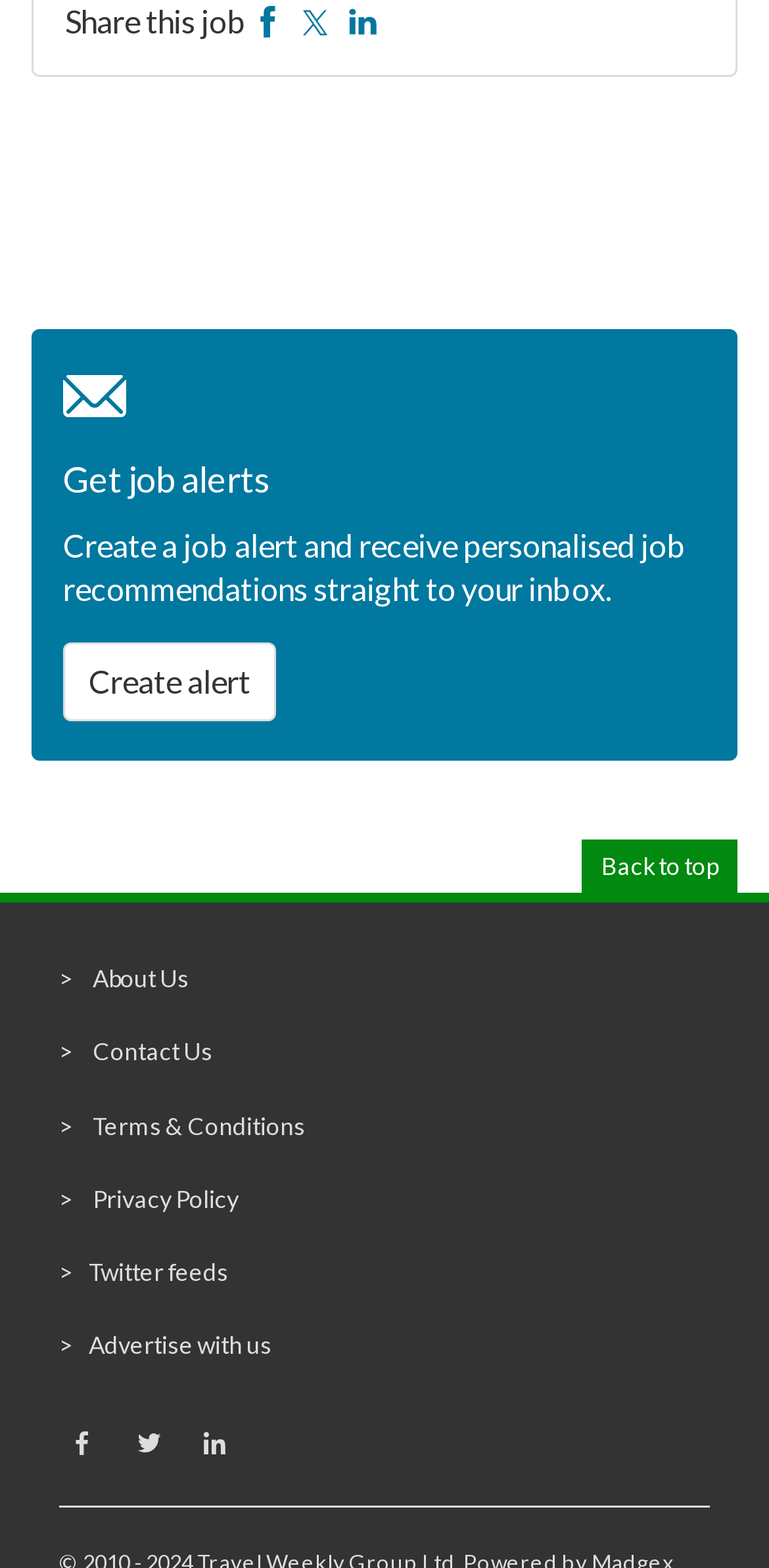Give a one-word or short phrase answer to this question: 
What is the position of the 'Back to top' link?

Bottom right